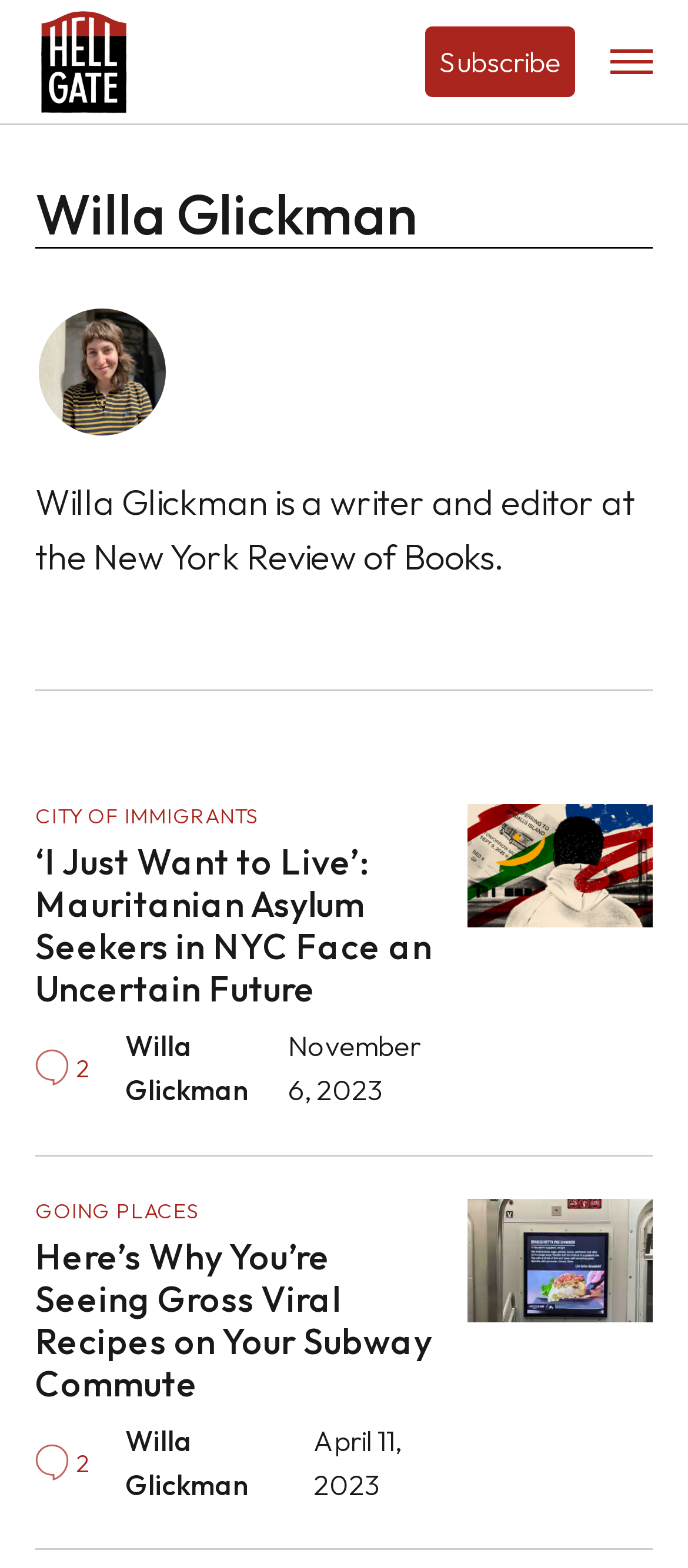Using the provided description Surgivalley Pvt Ltd, find the bounding box coordinates for the UI element. Provide the coordinates in (top-left x, top-left y, bottom-right x, bottom-right y) format, ensuring all values are between 0 and 1.

None